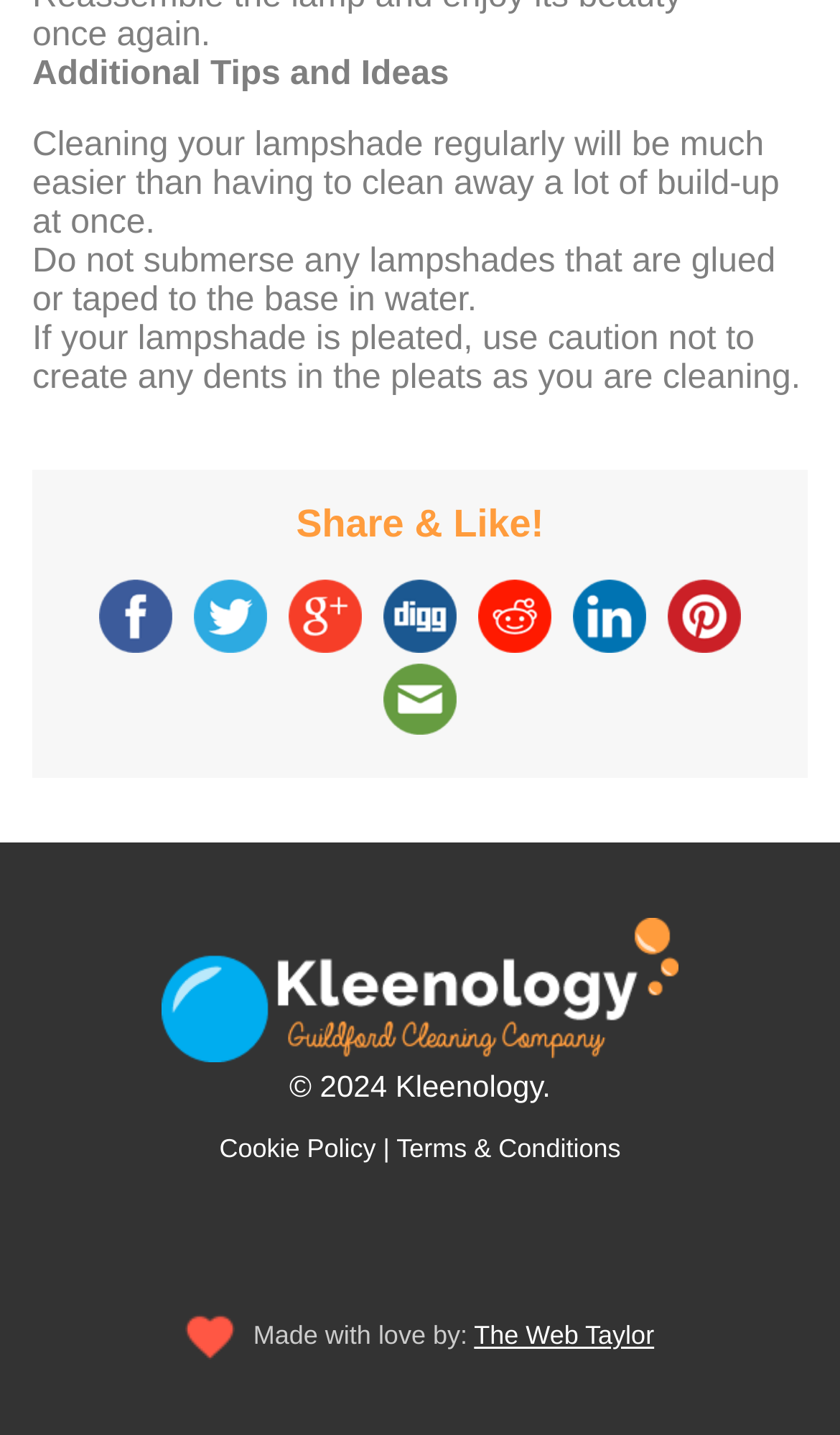Determine the bounding box coordinates for the area that needs to be clicked to fulfill this task: "Email this page". The coordinates must be given as four float numbers between 0 and 1, i.e., [left, top, right, bottom].

[0.449, 0.462, 0.551, 0.512]